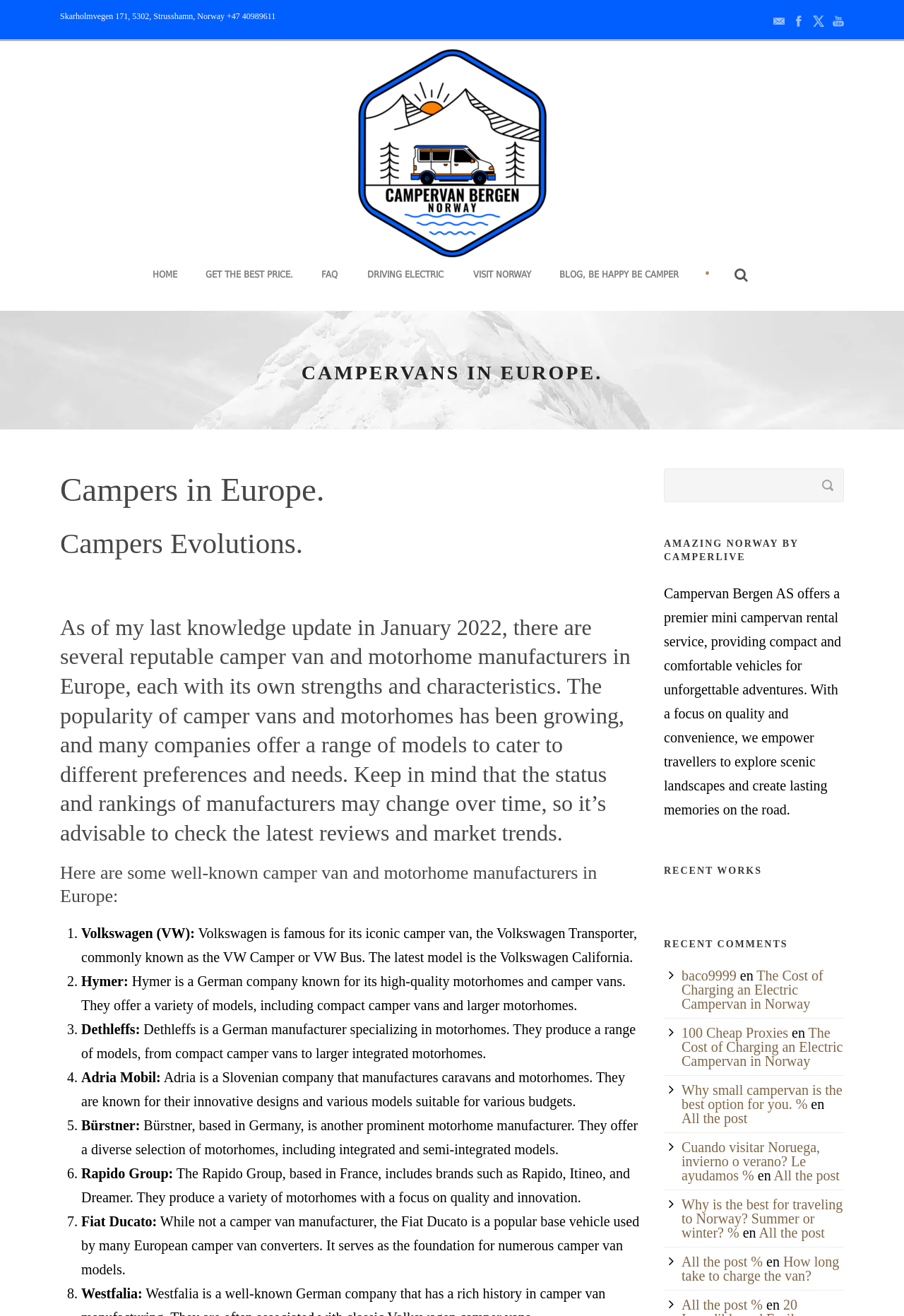Generate a detailed explanation of the webpage's features and information.

This webpage is about Campervans in Europe, specifically focusing on renting a campervan in Bergen, Norway. At the top of the page, there is a section with the company's address, phone number, and social media links. Below this, there is a navigation menu with links to different sections of the website, including "HOME", "GET THE BEST PRICE", "FAQ", "DRIVING ELECTRIC", "VISIT NORWAY", and "BLOG, BE HAPPY BE CAMPER".

The main content of the page is divided into several sections. The first section is an introduction to campervans in Europe, discussing the popularity of camper vans and motorhomes and the various manufacturers available. This section is followed by a list of well-known camper van and motorhome manufacturers in Europe, including Volkswagen, Hymer, Dethleffs, Adria Mobil, Bürstner, and Rapido Group.

Next, there is a section titled "AMAZING NORWAY BY CAMPERLIVE", which describes the services offered by Campervan Bergen AS, a premier mini campervan rental service. This section is followed by a section titled "RECENT WORKS" and another titled "RECENT COMMENTS", which appear to be blog posts or articles related to campervan travel in Norway.

The page also features a list of links to various blog posts, including "The Cost of Charging an Electric Campervan in Norway", "Why small campervan is the best option for you", and "Why is the best for traveling to Norway? Summer or winter?". These links are accompanied by a language indicator, "en", suggesting that the blog posts are in English.